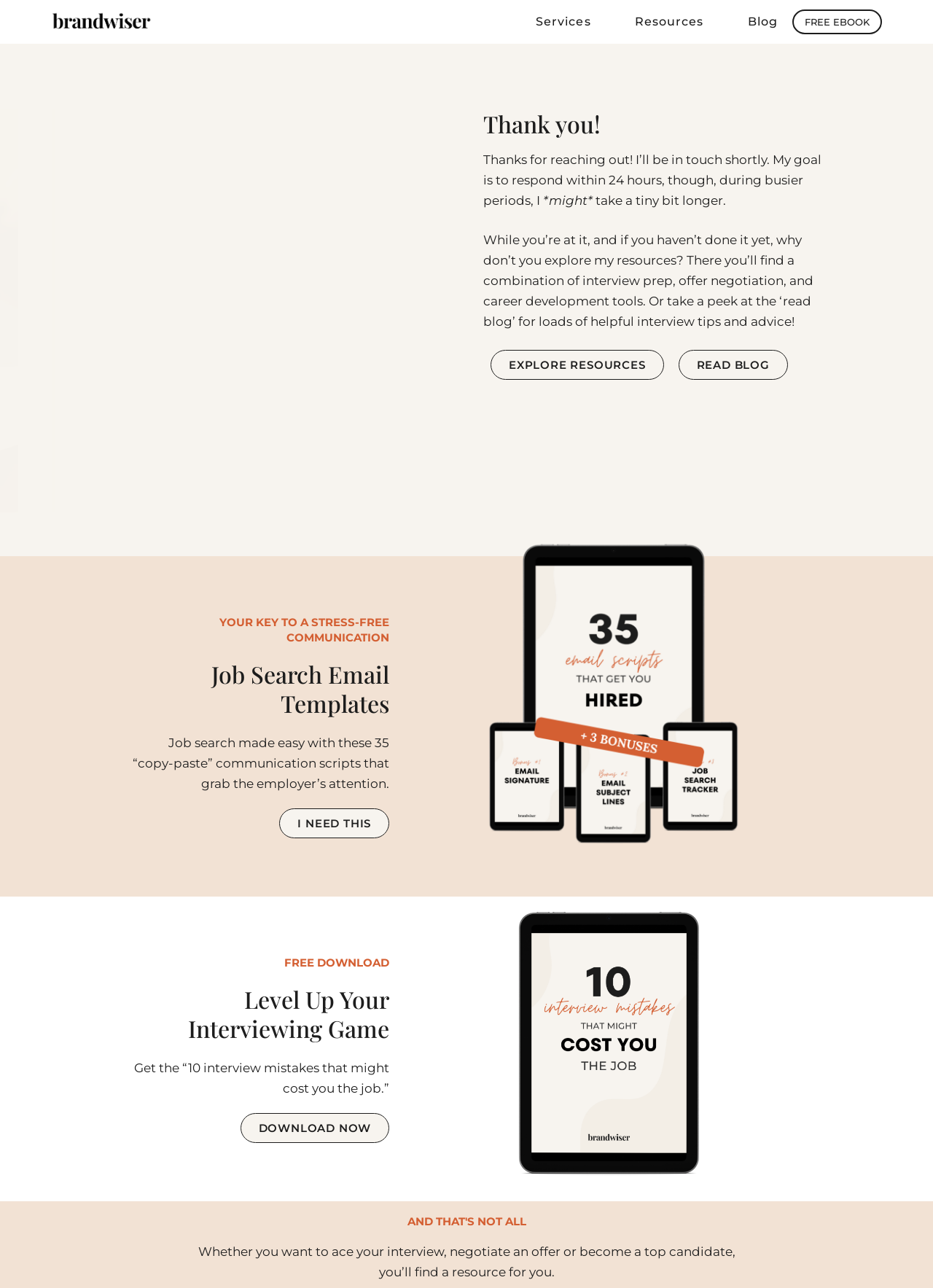Please find the bounding box coordinates of the section that needs to be clicked to achieve this instruction: "Read the 'Blog'".

[0.778, 0.0, 0.834, 0.034]